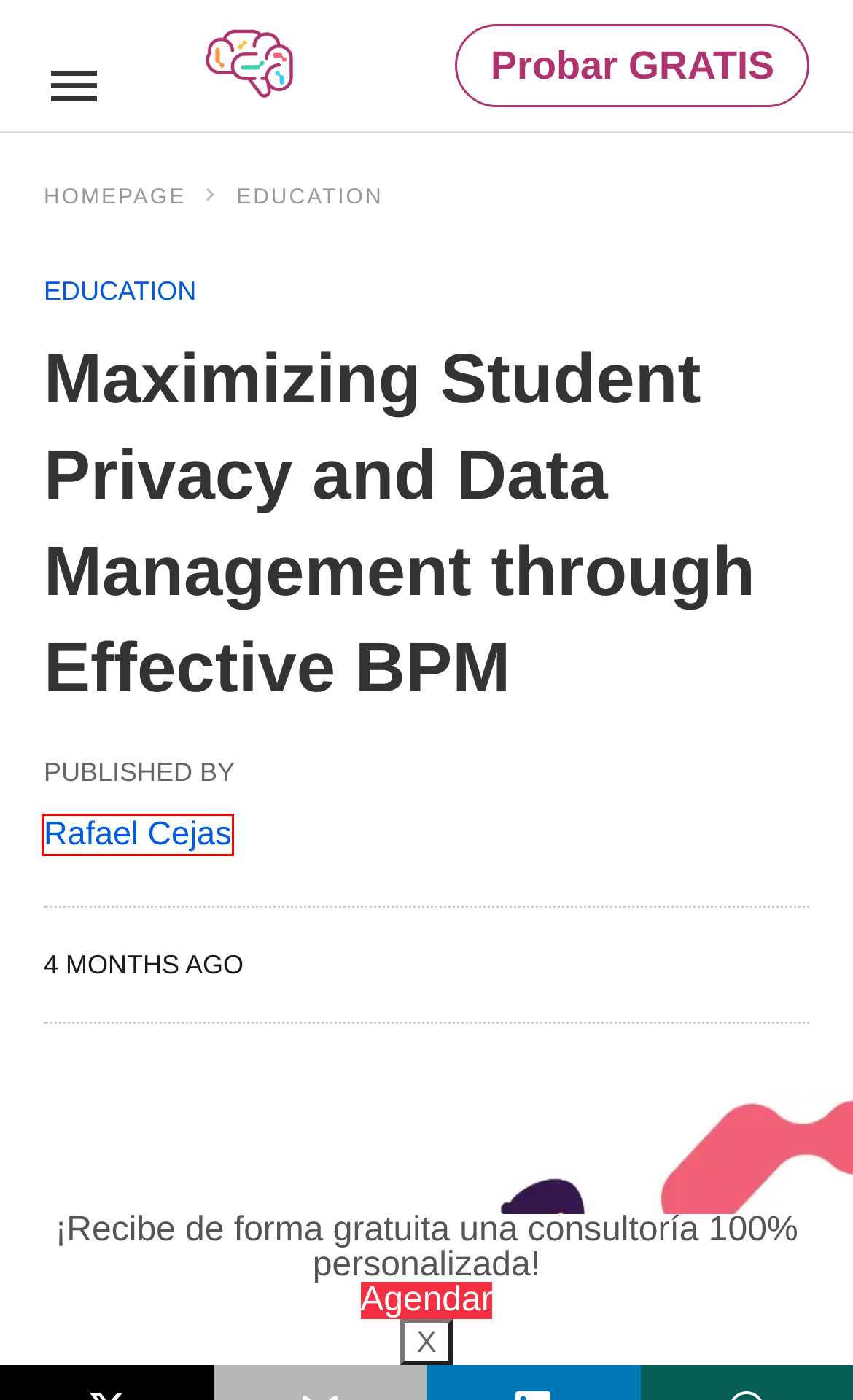Examine the screenshot of a webpage with a red bounding box around a specific UI element. Identify which webpage description best matches the new webpage that appears after clicking the element in the red bounding box. Here are the candidates:
A. Revolutionizing Student Support Services: A Comprehensive Guide to Automation
B. Maximize Efficiency of Entrance Exams Management with BPM Tools: A Comprehensive Guide
C. Cloud business process automation - Flokzu
D. Manufacturing - Flokzu
E. Education - Flokzu
F. Cloud BPM | Cloud Workflow | Flokzu
G. Rafael Cejas - Flokzu
H. Flokzu joins the Hyperclear Group

G